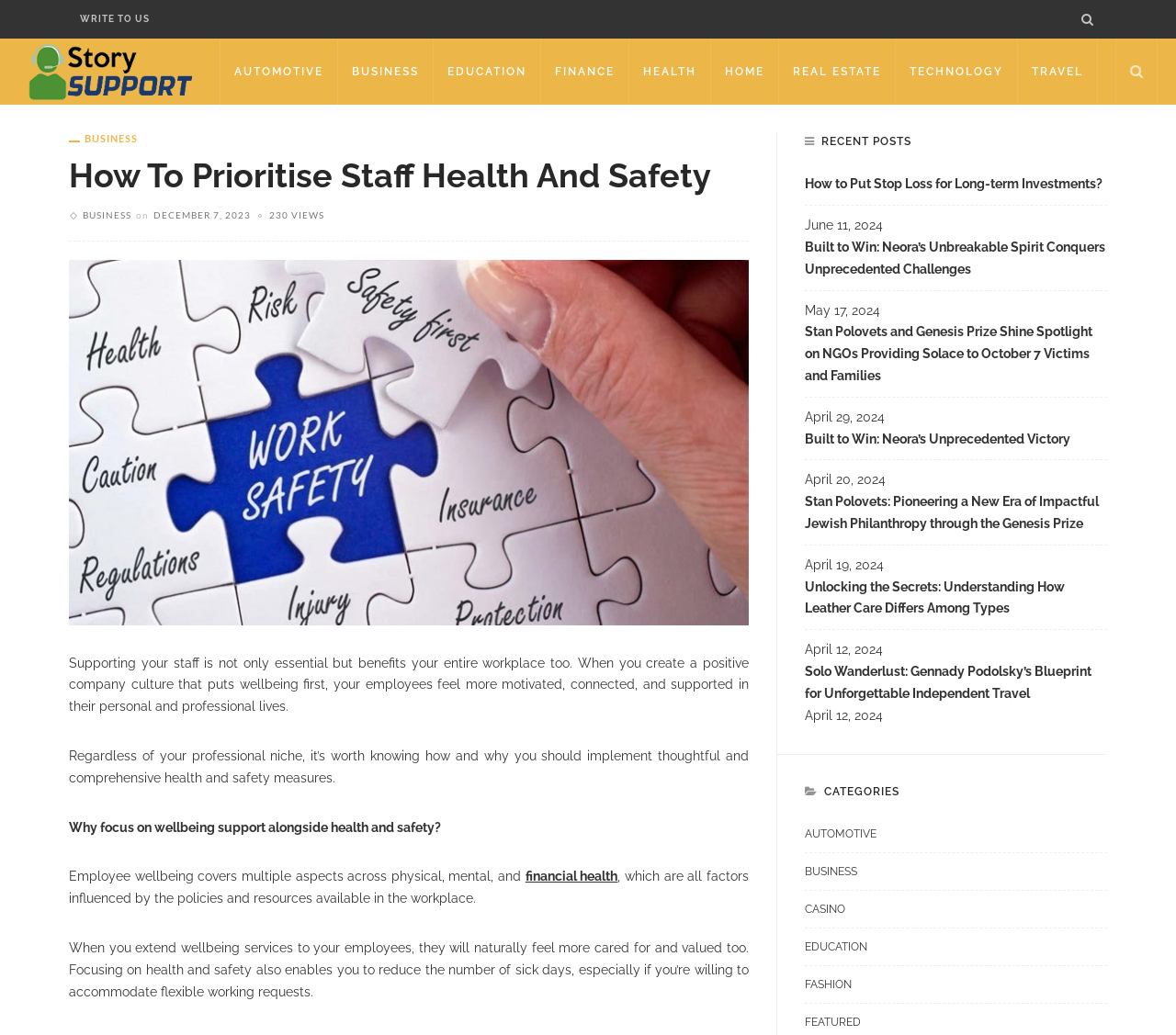Offer a meticulous caption that includes all visible features of the webpage.

This webpage is about prioritizing staff health and safety, with a focus on creating a positive company culture that benefits the entire workplace. At the top, there are two links, "WRITE TO US" and a search icon, followed by a layout table containing a link to "Story Support – Advice for everything" with an accompanying image. Below this, there are nine category links, including "AUTOMOTIVE", "BUSINESS", and "HEALTH", among others.

The main content of the page is divided into sections. The first section has a heading "How To Prioritise Staff Health And Safety" and a brief introduction to the importance of supporting staff wellbeing. This is followed by a paragraph explaining why focusing on wellbeing support alongside health and safety is crucial.

The next section has a heading "Why focus on wellbeing support alongside health and safety?" and discusses the various aspects of employee wellbeing, including physical, mental, and financial health. There is also a link to "financial health" within this section.

The following section explains the benefits of extending wellbeing services to employees, including reducing sick days and accommodating flexible working requests.

On the right side of the page, there is a section titled "RECENT POSTS" with five links to recent articles, each accompanied by a date. The articles' topics range from investments to NGOs providing solace to victims and families.

Below the "RECENT POSTS" section, there is a "CATEGORIES" section with nine links to different categories, including "AUTOMOTIVE", "BUSINESS", and "EDUCATION", among others.